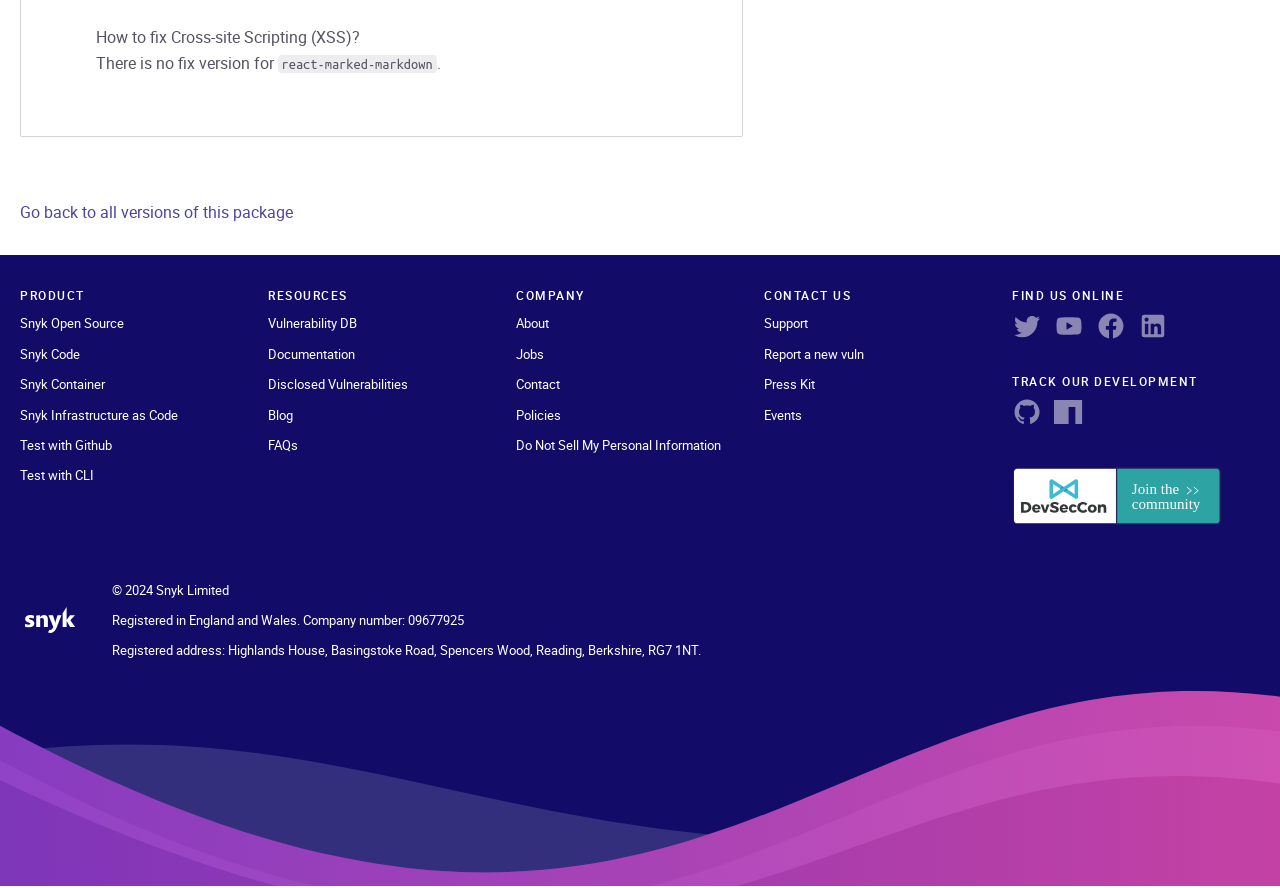Please provide a comprehensive answer to the question below using the information from the image: What is the product mentioned in the webpage?

The webpage has a heading 'PRODUCT' and a link 'Snyk Open Source' which suggests that the product being referred to is Snyk.